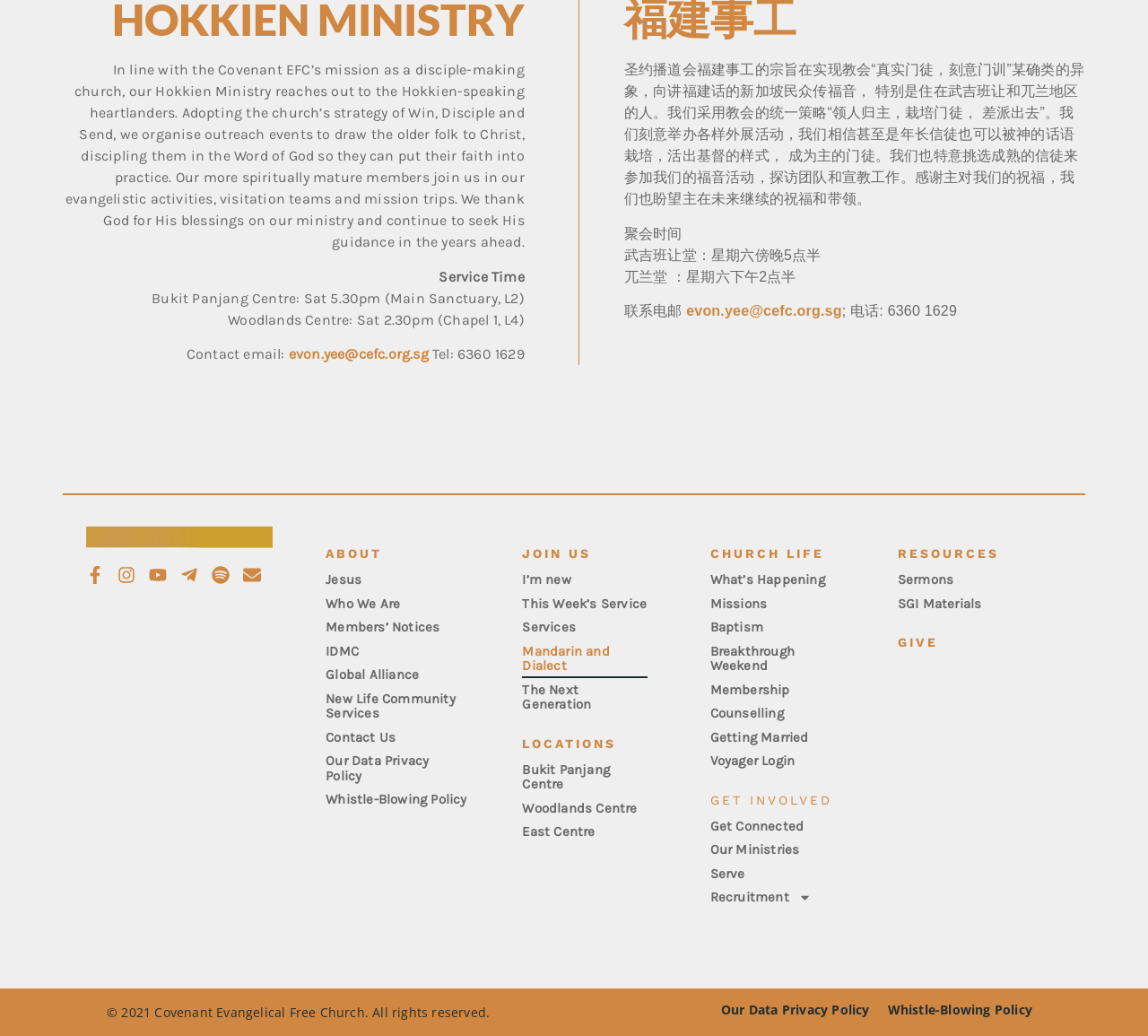What is the contact email of the Hokkien Ministry?
Respond to the question with a well-detailed and thorough answer.

The contact email of the Hokkien Ministry can be found on the webpage, which is evon.yee@cefc.org.sg, and it is provided for people to get in touch with the ministry.